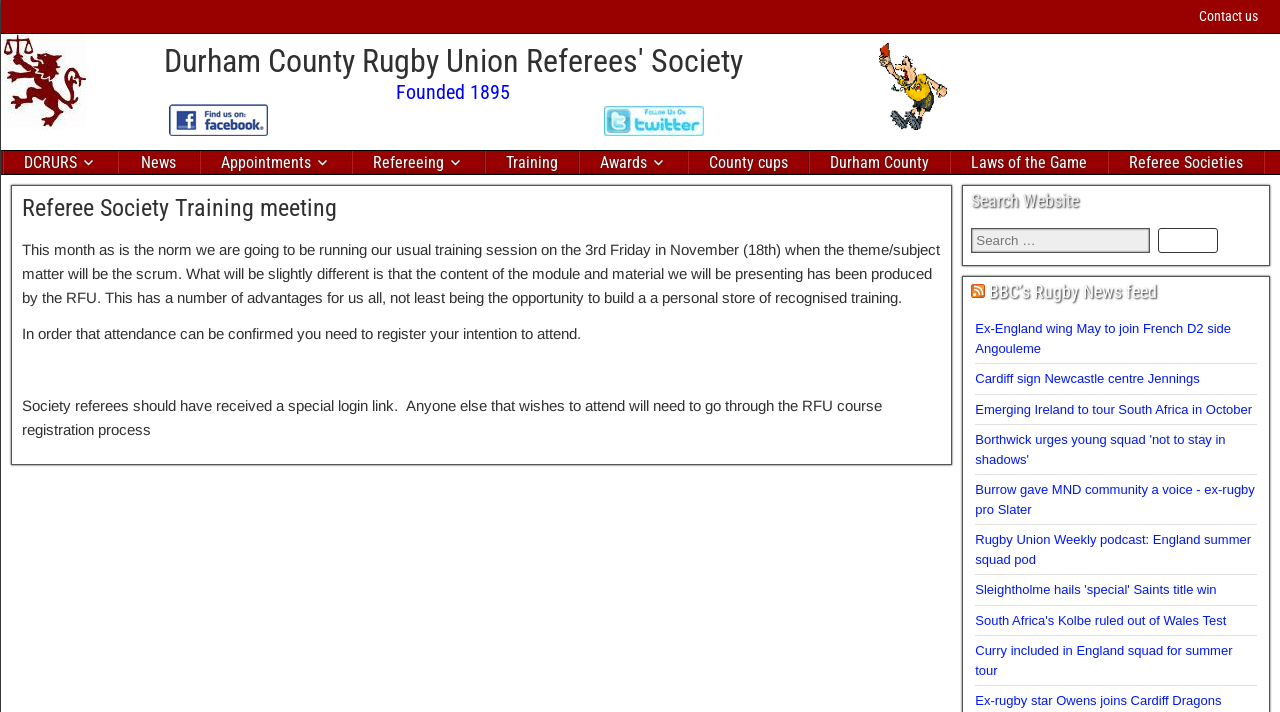Can you find and provide the main heading text of this webpage?

Durham County Rugby Union Referees' Society